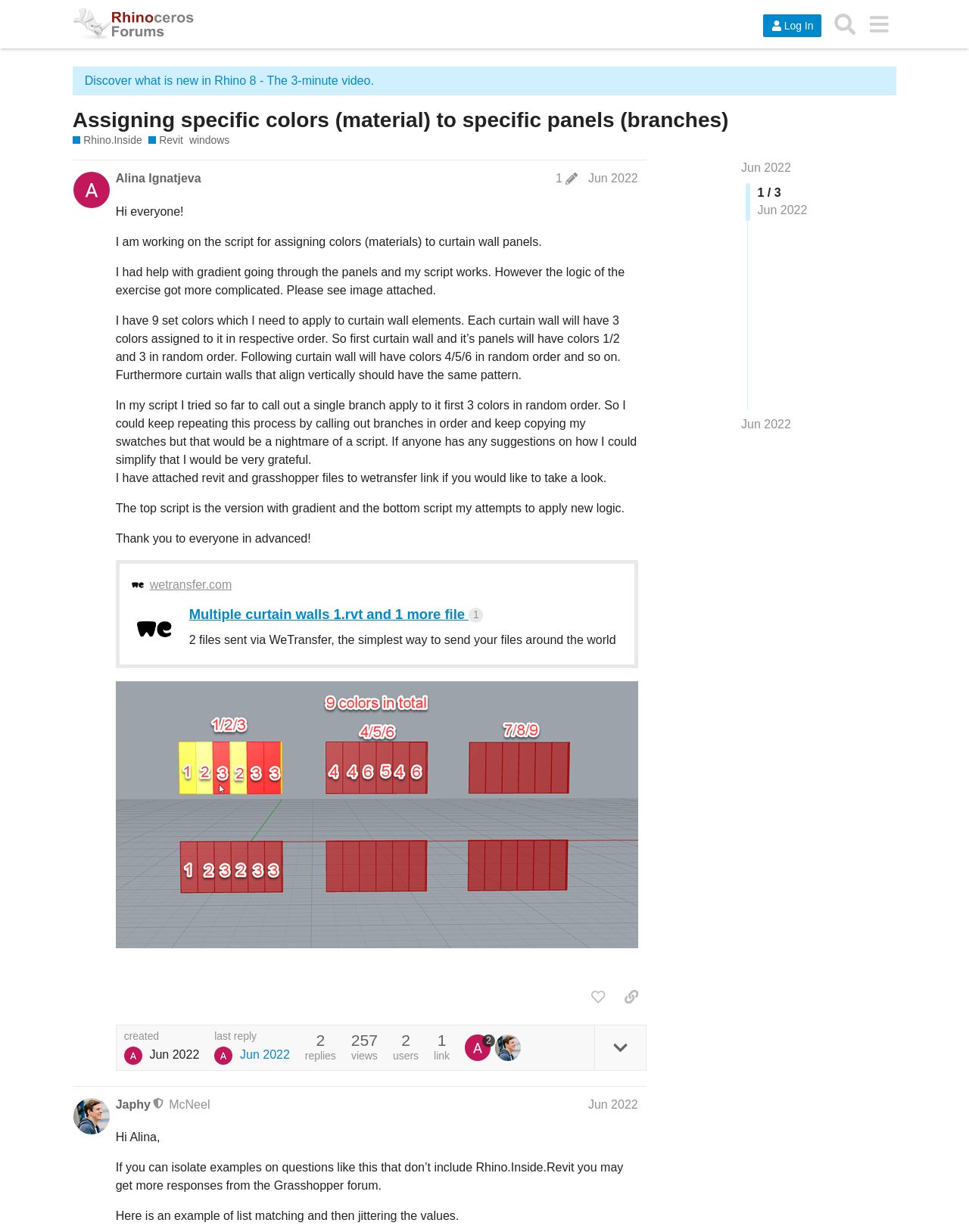Find the bounding box coordinates of the area to click in order to follow the instruction: "Download the attached Revit and Grasshopper files".

[0.195, 0.492, 0.499, 0.505]